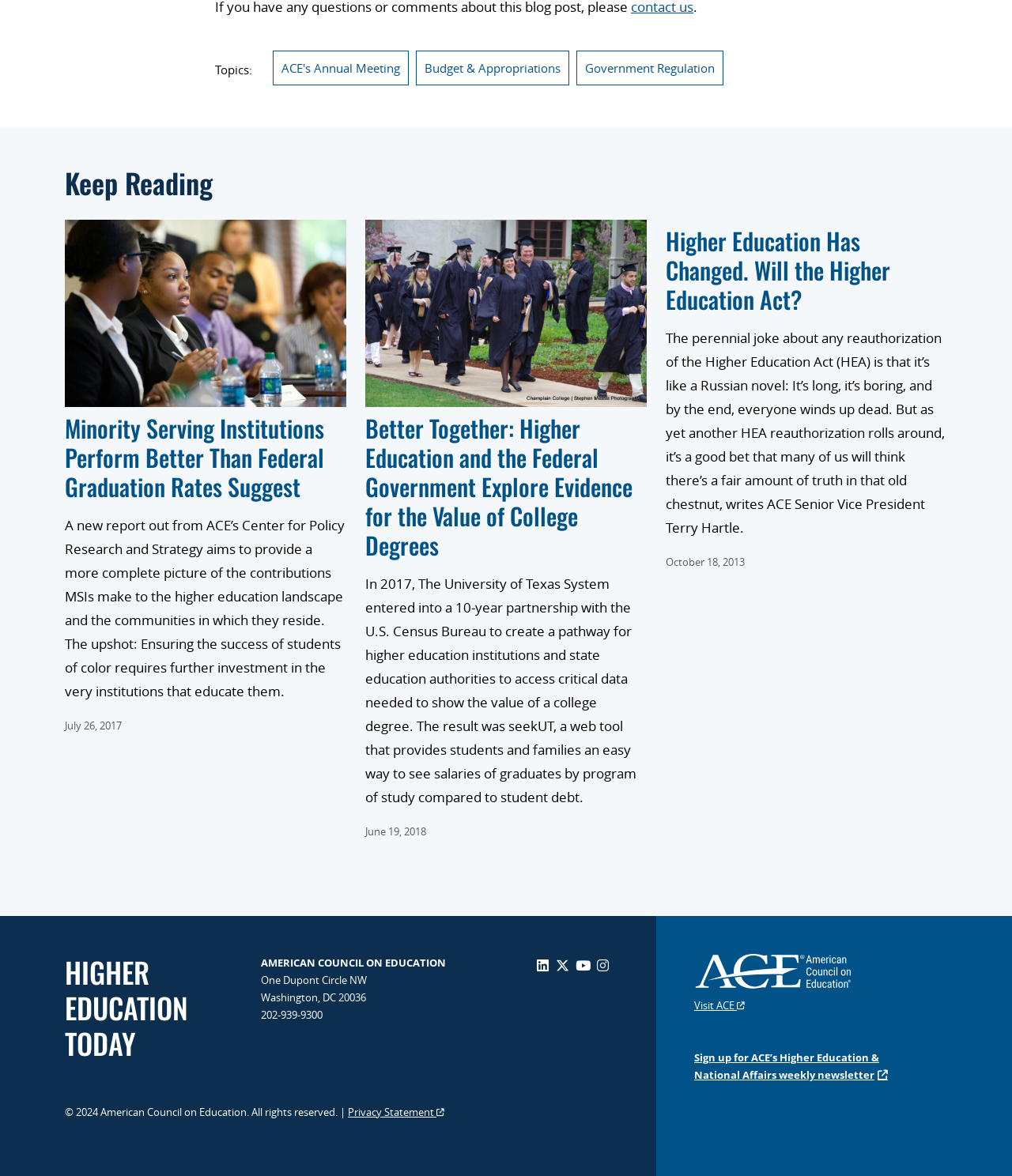Show the bounding box coordinates of the element that should be clicked to complete the task: "Read 'Minority Serving Institutions Perform Better Than Federal Graduation Rates Suggest'".

[0.064, 0.349, 0.32, 0.429]